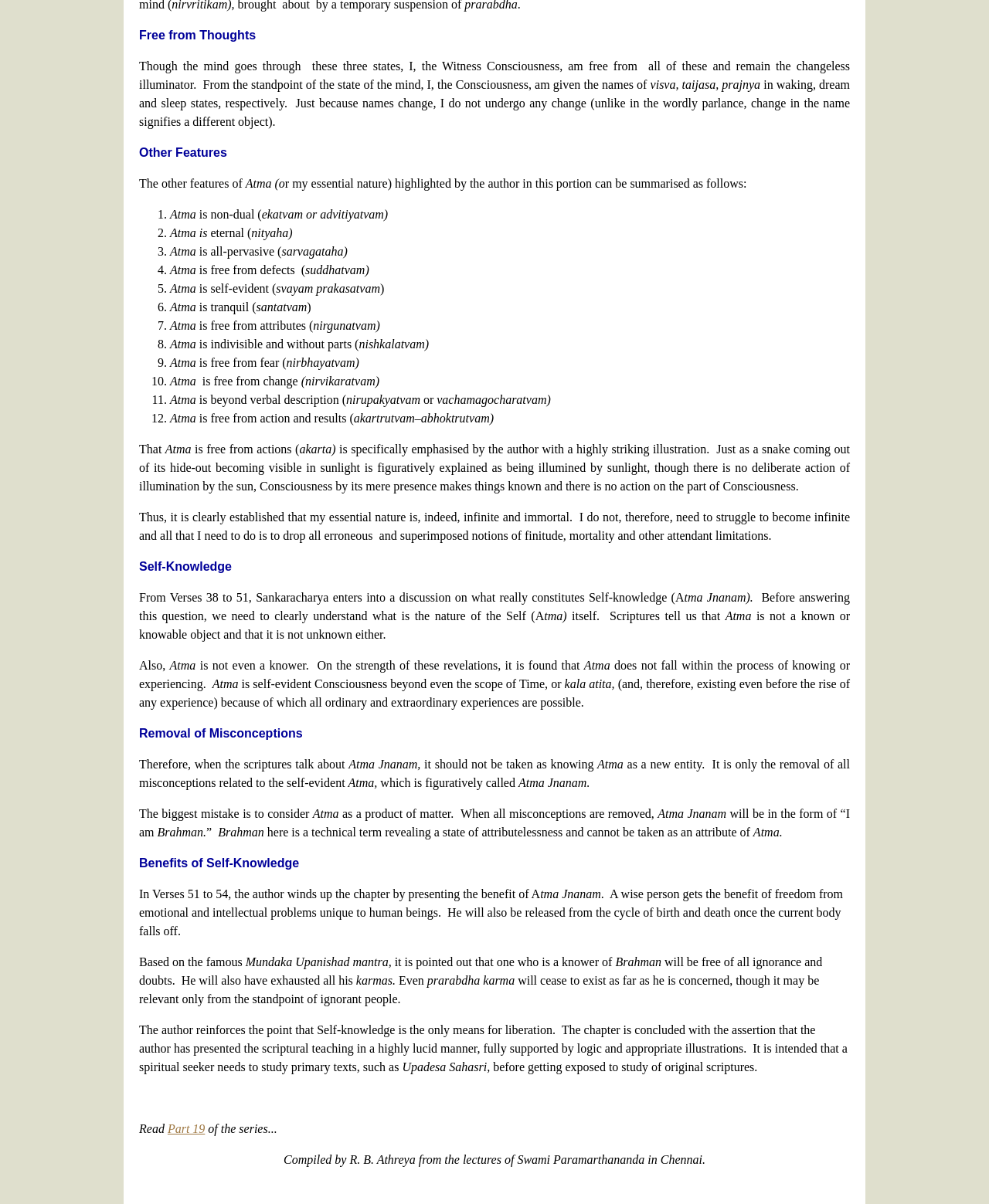Utilize the information from the image to answer the question in detail:
What is the biggest mistake?

According to the webpage, the biggest mistake is to consider Atma as a new entity, which implies that people often misunderstand the concept of Atma and think of it as something that can be known or discovered, rather than recognizing it as self-evident Consciousness.